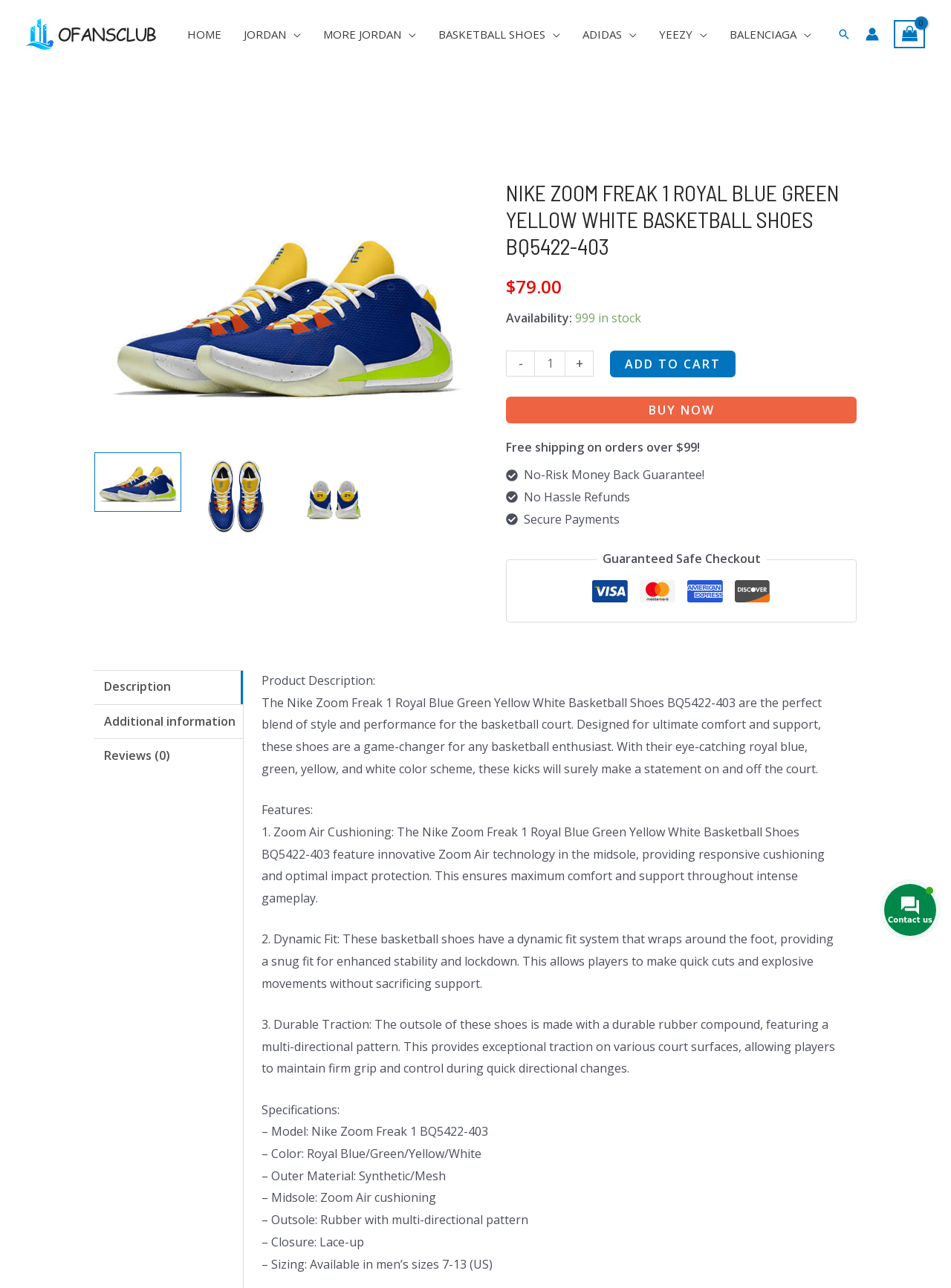Indicate the bounding box coordinates of the clickable region to achieve the following instruction: "View product reviews."

[0.099, 0.574, 0.255, 0.6]